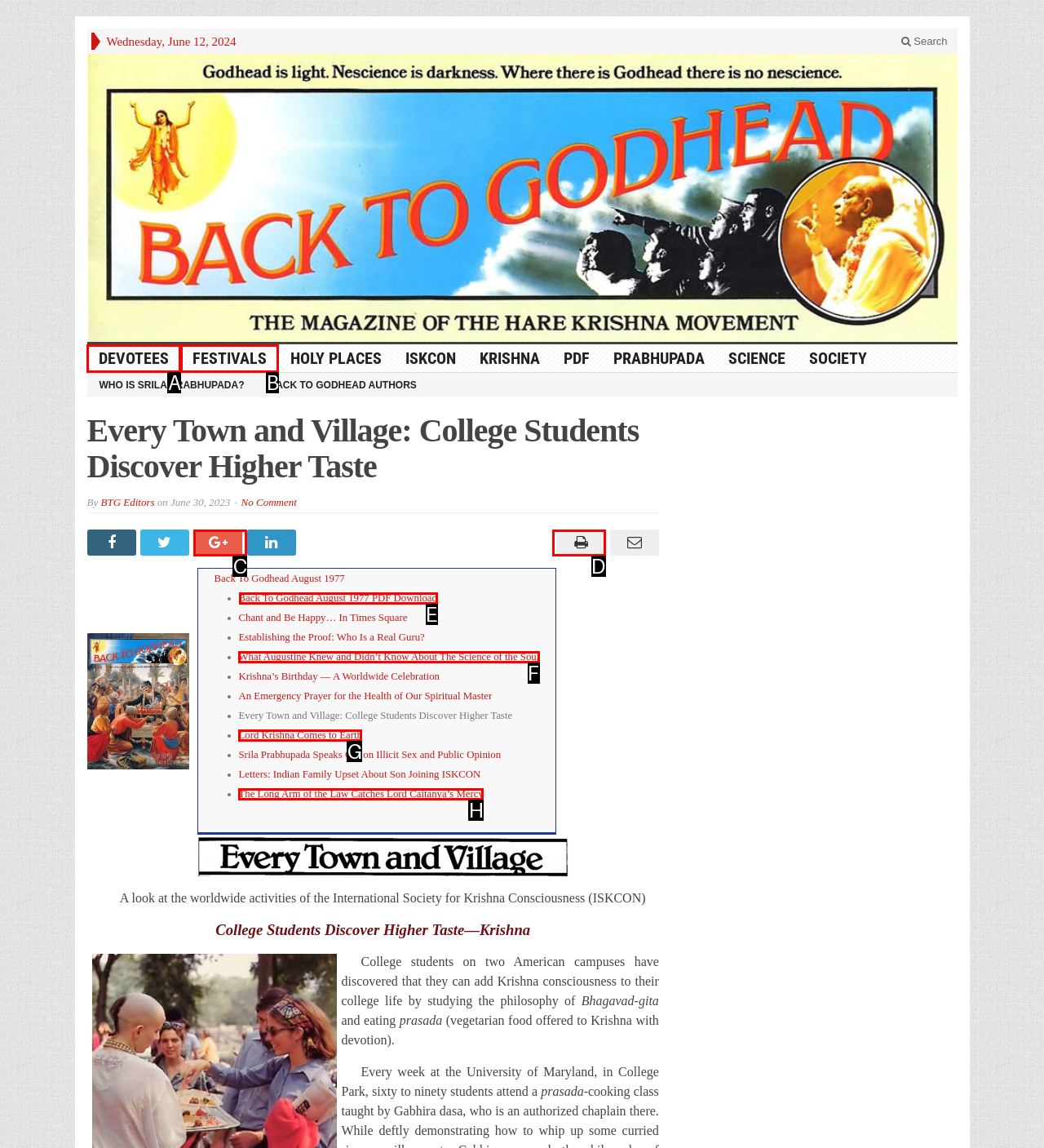Point out the HTML element I should click to achieve the following task: View the PDF of Back To Godhead August 1977 Provide the letter of the selected option from the choices.

E